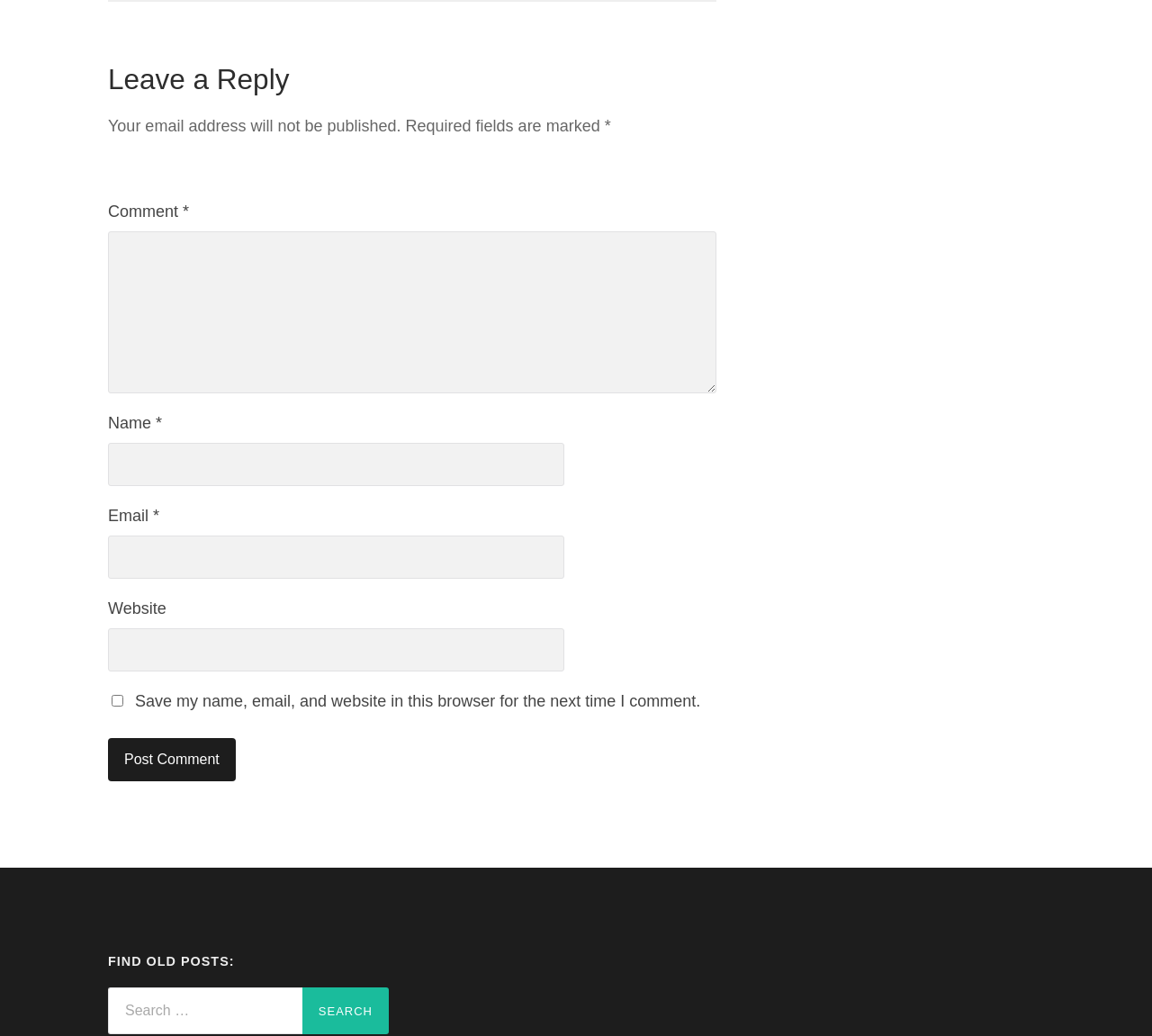What is the heading above the search box?
Look at the screenshot and respond with a single word or phrase.

FIND OLD POSTS: